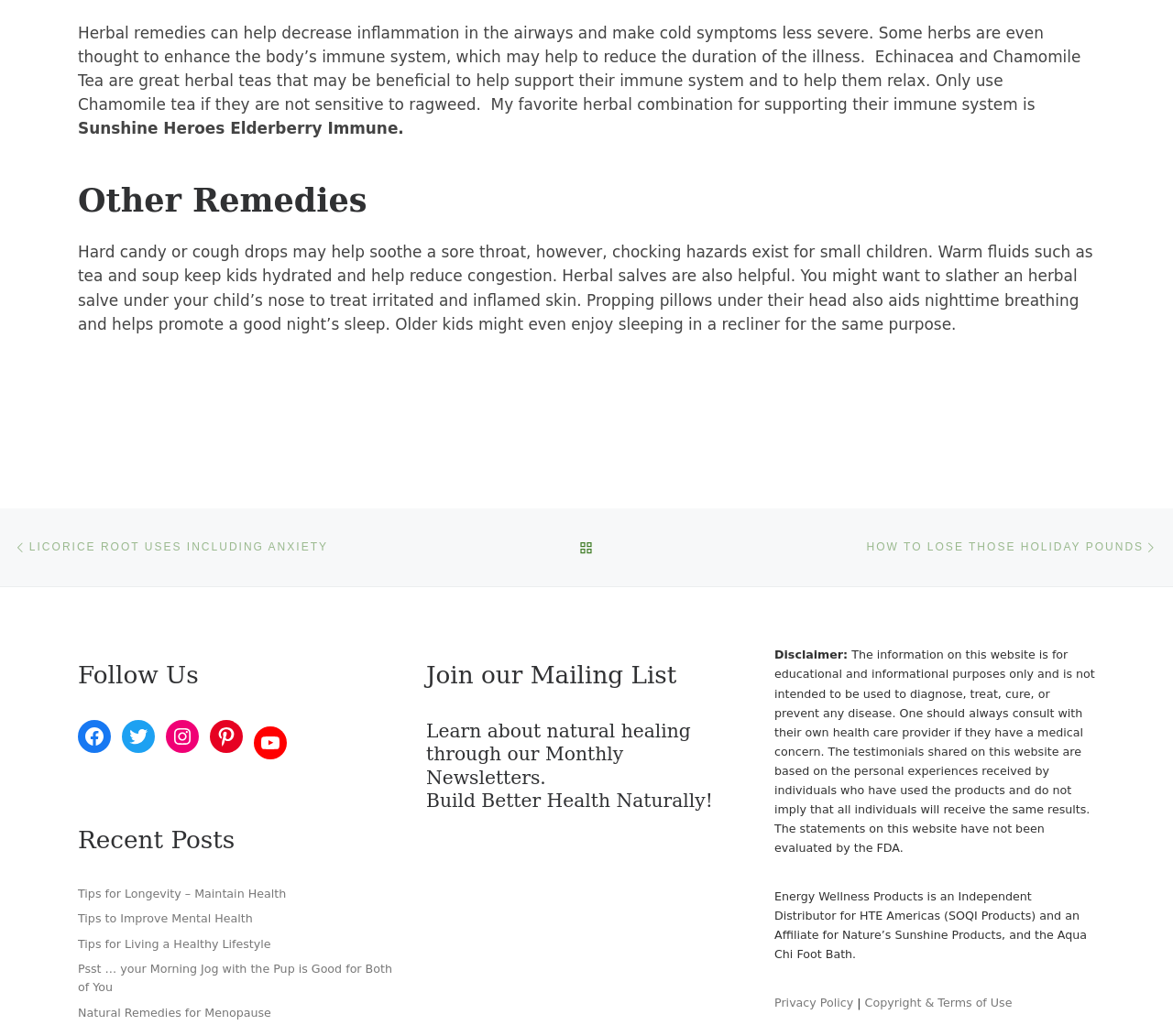Locate the bounding box coordinates of the clickable part needed for the task: "click on Search".

None